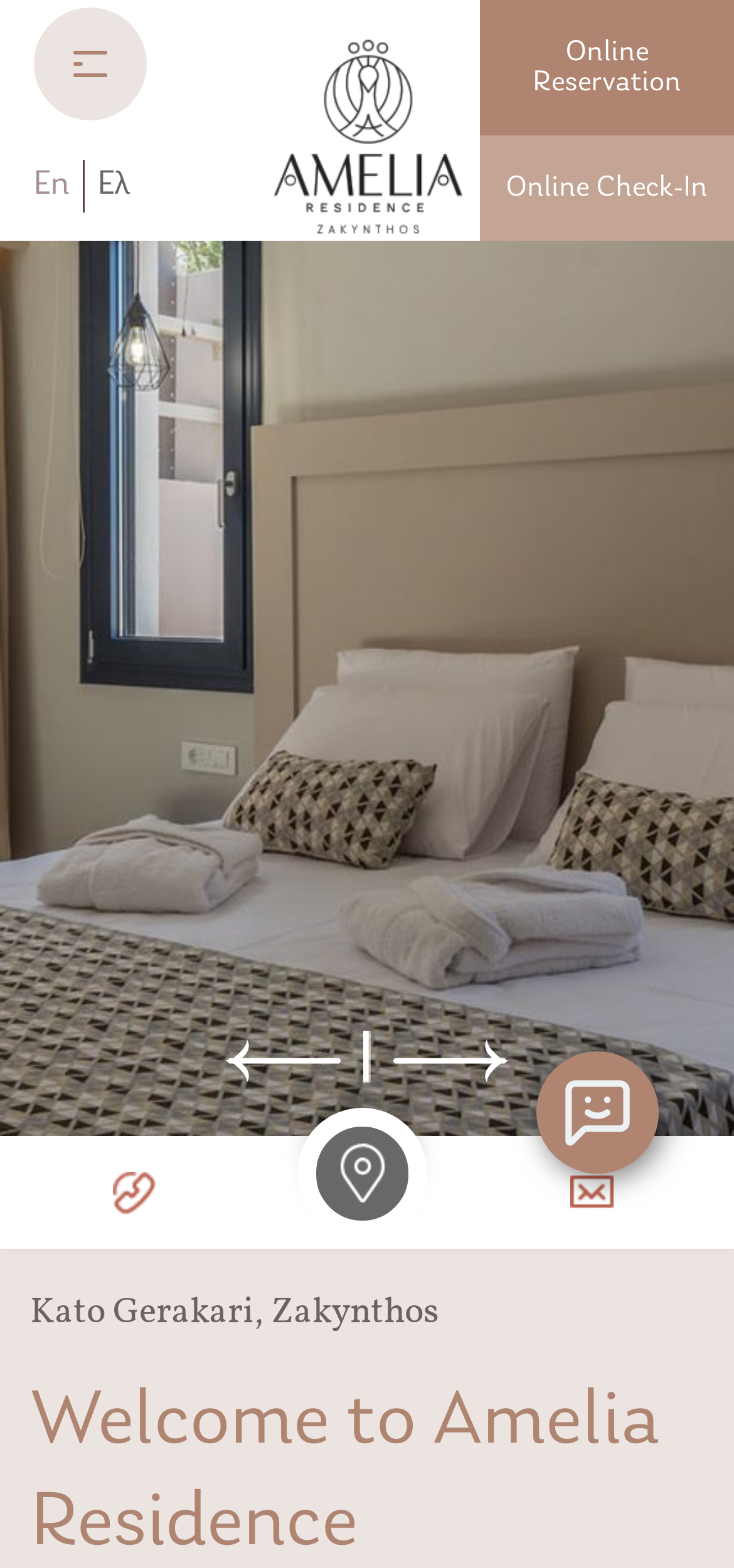Determine the bounding box coordinates of the element that should be clicked to execute the following command: "Call us".

[0.11, 0.725, 0.253, 0.796]